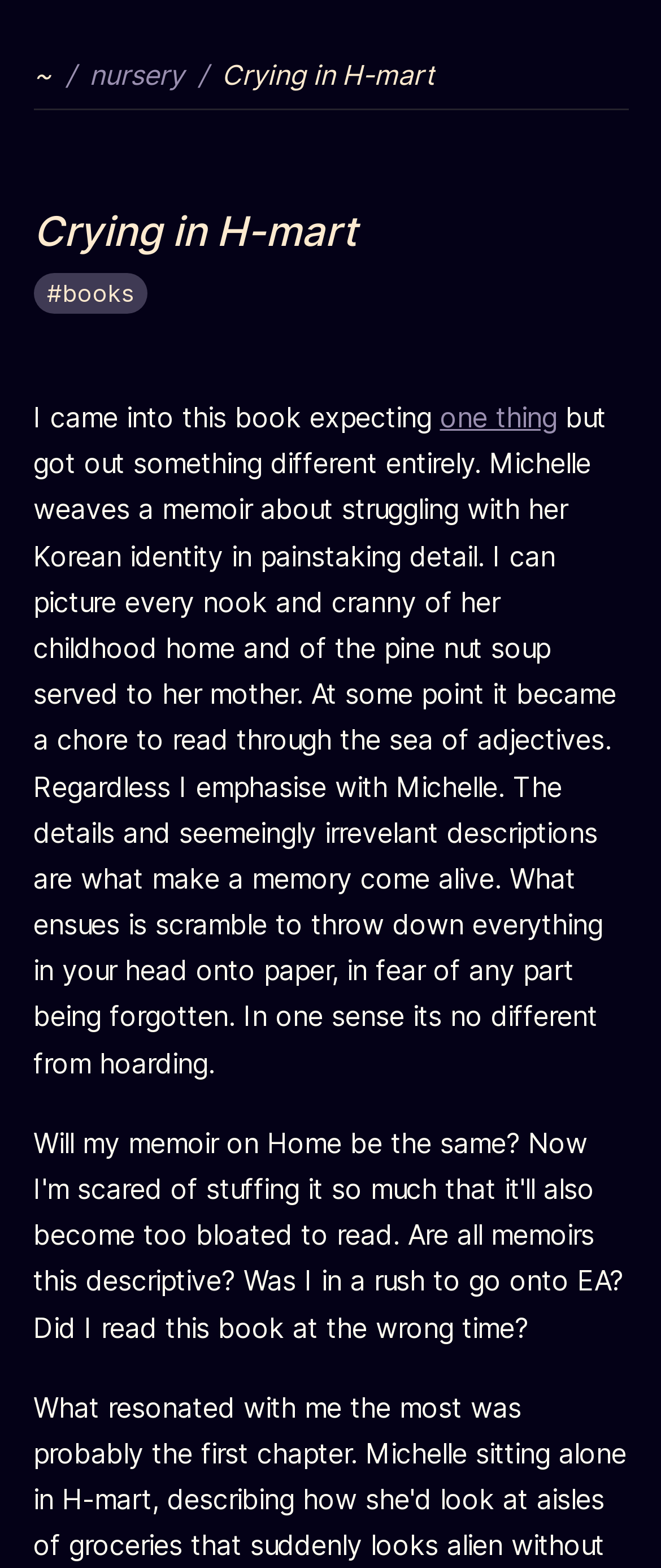Identify the bounding box coordinates for the UI element described by the following text: "nursery". Provide the coordinates as four float numbers between 0 and 1, in the format [left, top, right, bottom].

[0.135, 0.035, 0.278, 0.061]